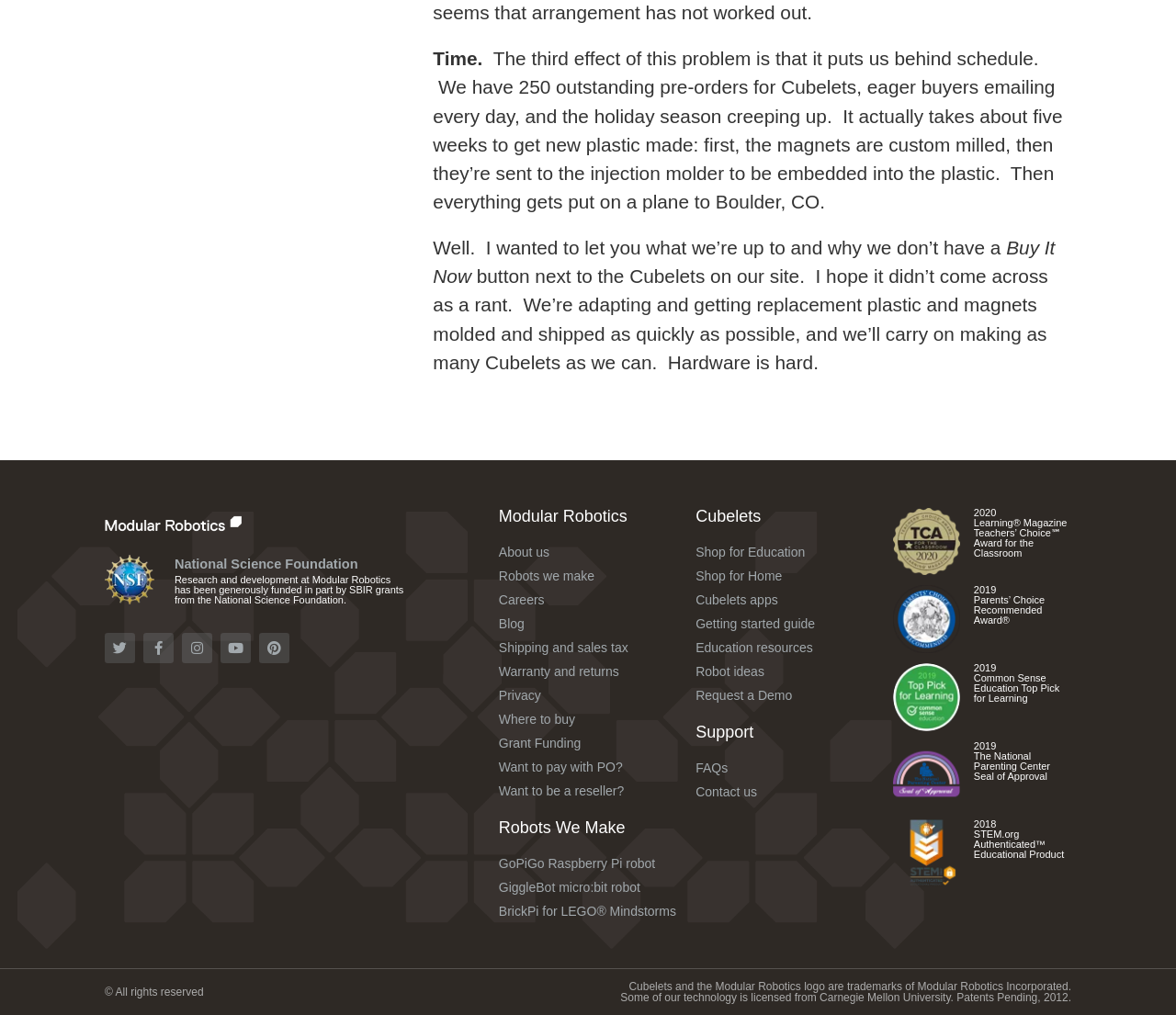Please indicate the bounding box coordinates for the clickable area to complete the following task: "Visit the 'About us' page". The coordinates should be specified as four float numbers between 0 and 1, i.e., [left, top, right, bottom].

[0.424, 0.535, 0.576, 0.554]